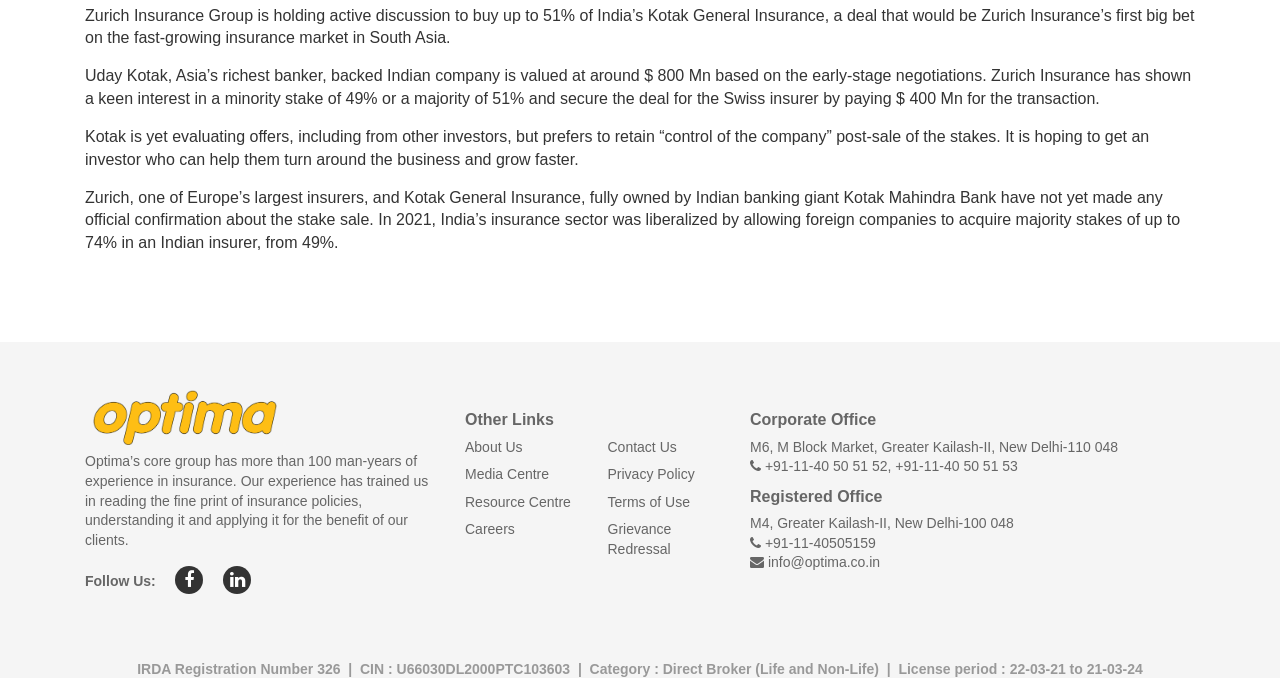Please provide the bounding box coordinates in the format (top-left x, top-left y, bottom-right x, bottom-right y). Remember, all values are floating point numbers between 0 and 1. What is the bounding box coordinate of the region described as: Privacy Policy

[0.475, 0.688, 0.543, 0.711]